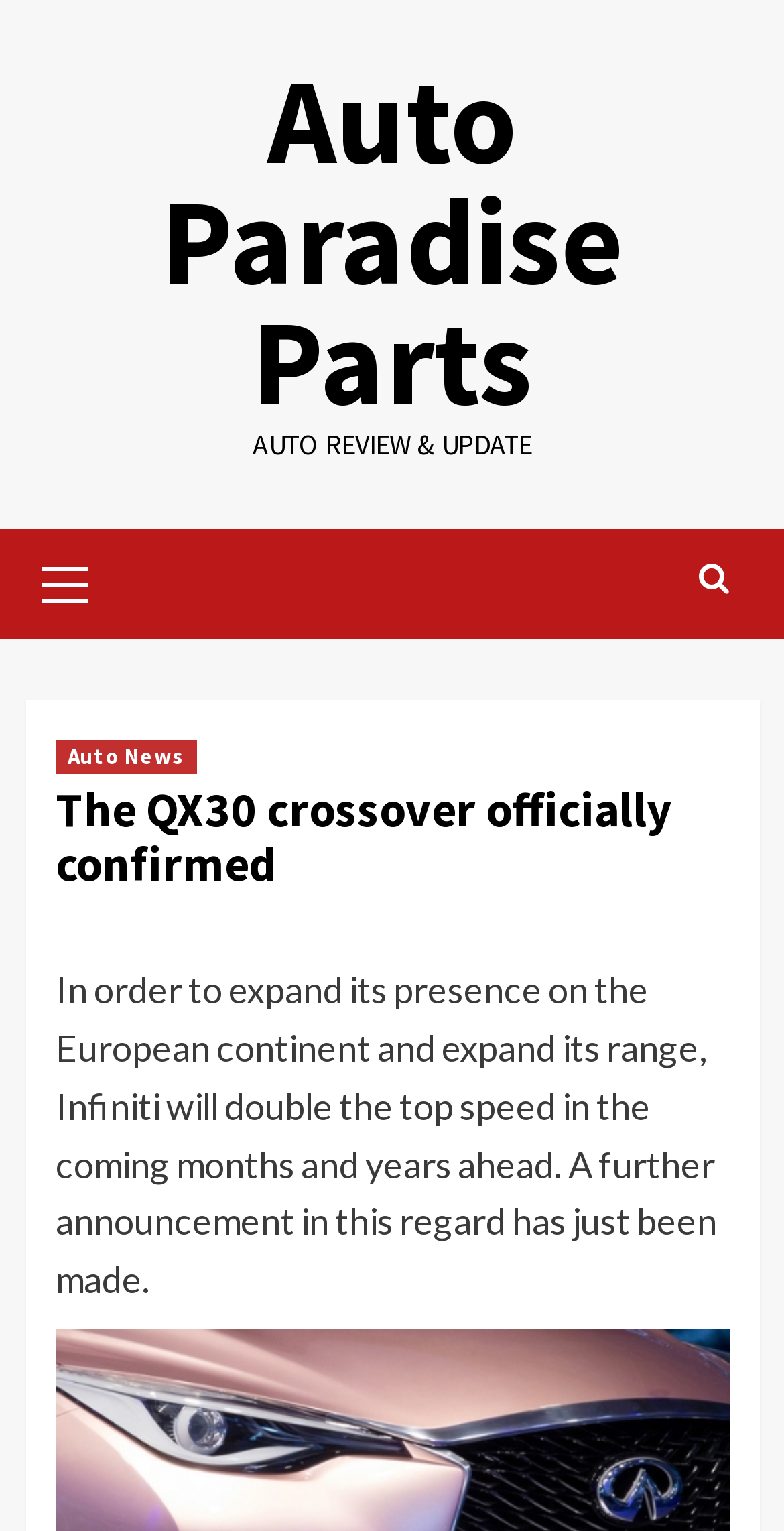Utilize the details in the image to give a detailed response to the question: What type of content is available on this website?

The website has a link to 'Auto News' and a heading 'AUTO REVIEW & UPDATE', indicating that it provides auto news and reviews.